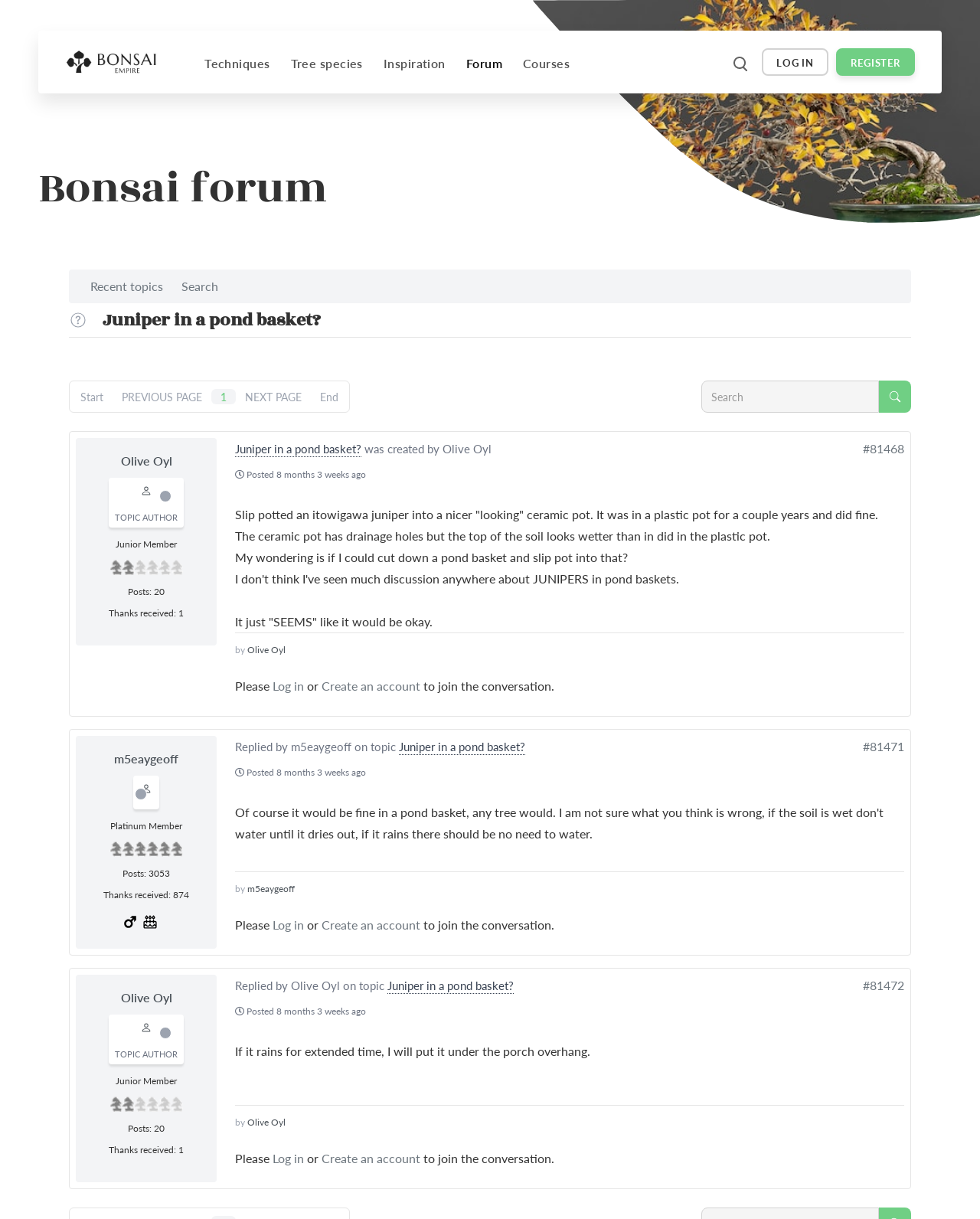Look at the image and answer the question in detail:
What is the name of the forum?

I found the answer by looking at the heading element with the text 'Bonsai forum' which is located at the top of the webpage.